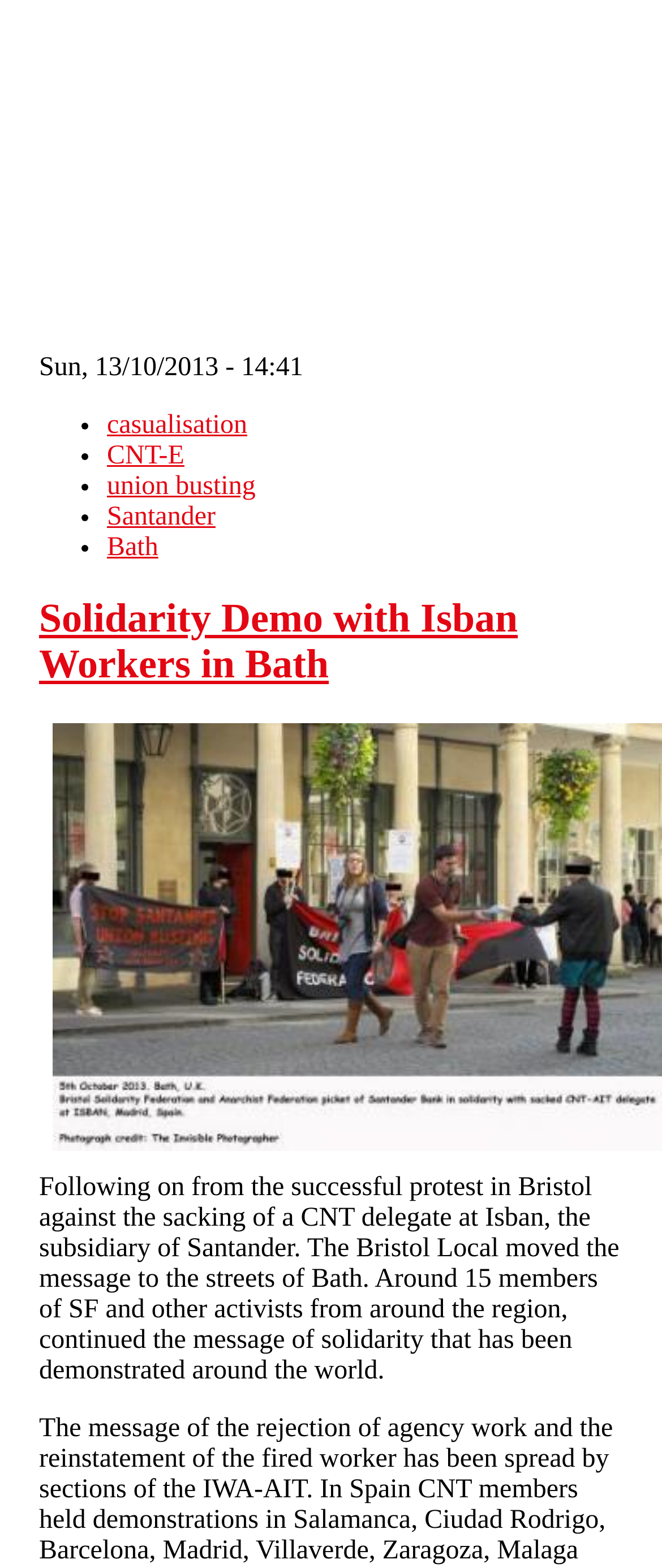Use the information in the screenshot to answer the question comprehensively: What is the name of the bank mentioned in the article?

I found the name of the bank mentioned in the article by looking at the link element with the text 'Santander' which is located in the list of links.